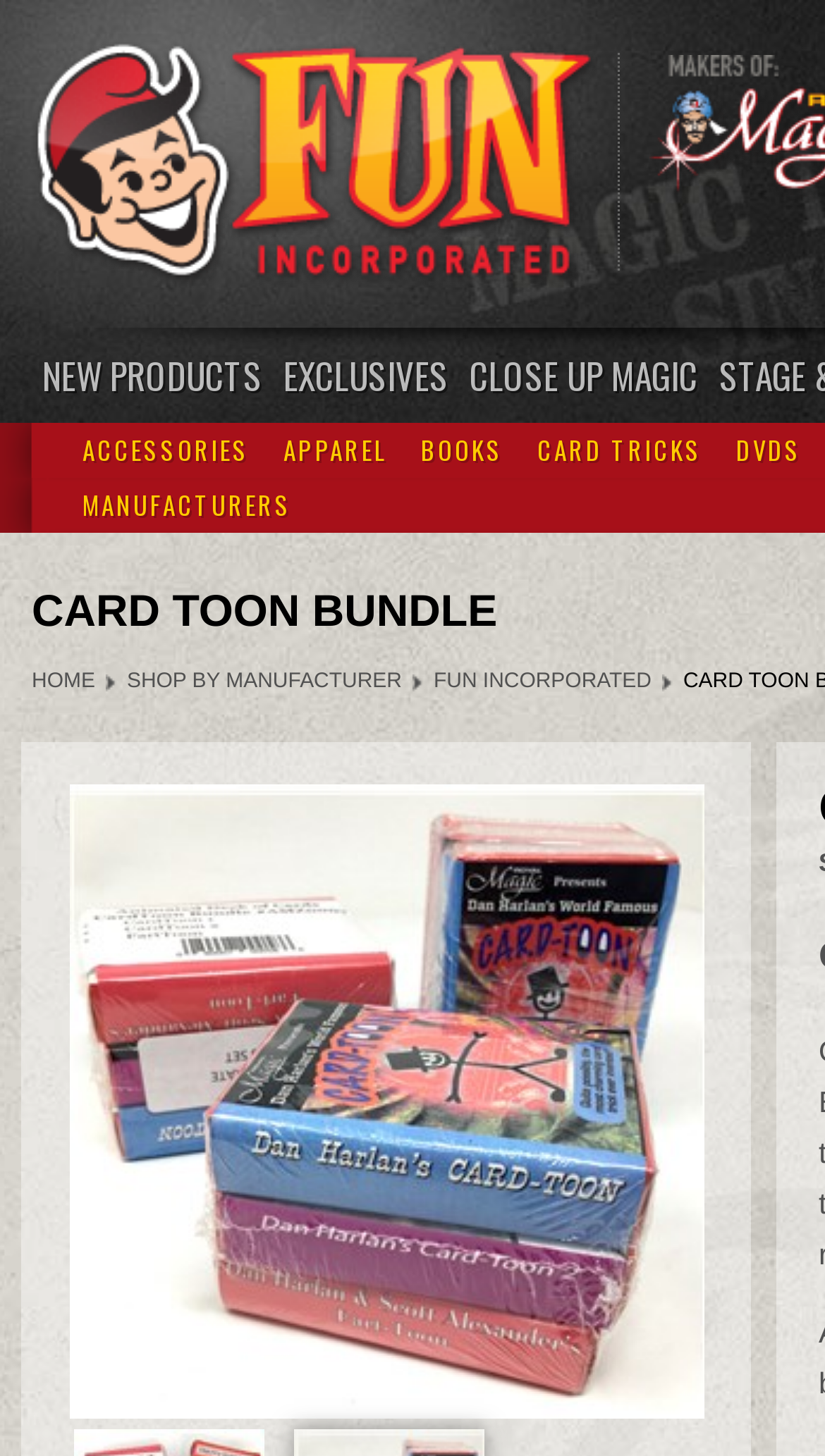Identify the webpage's primary heading and generate its text.

CARD TOON BUNDLE